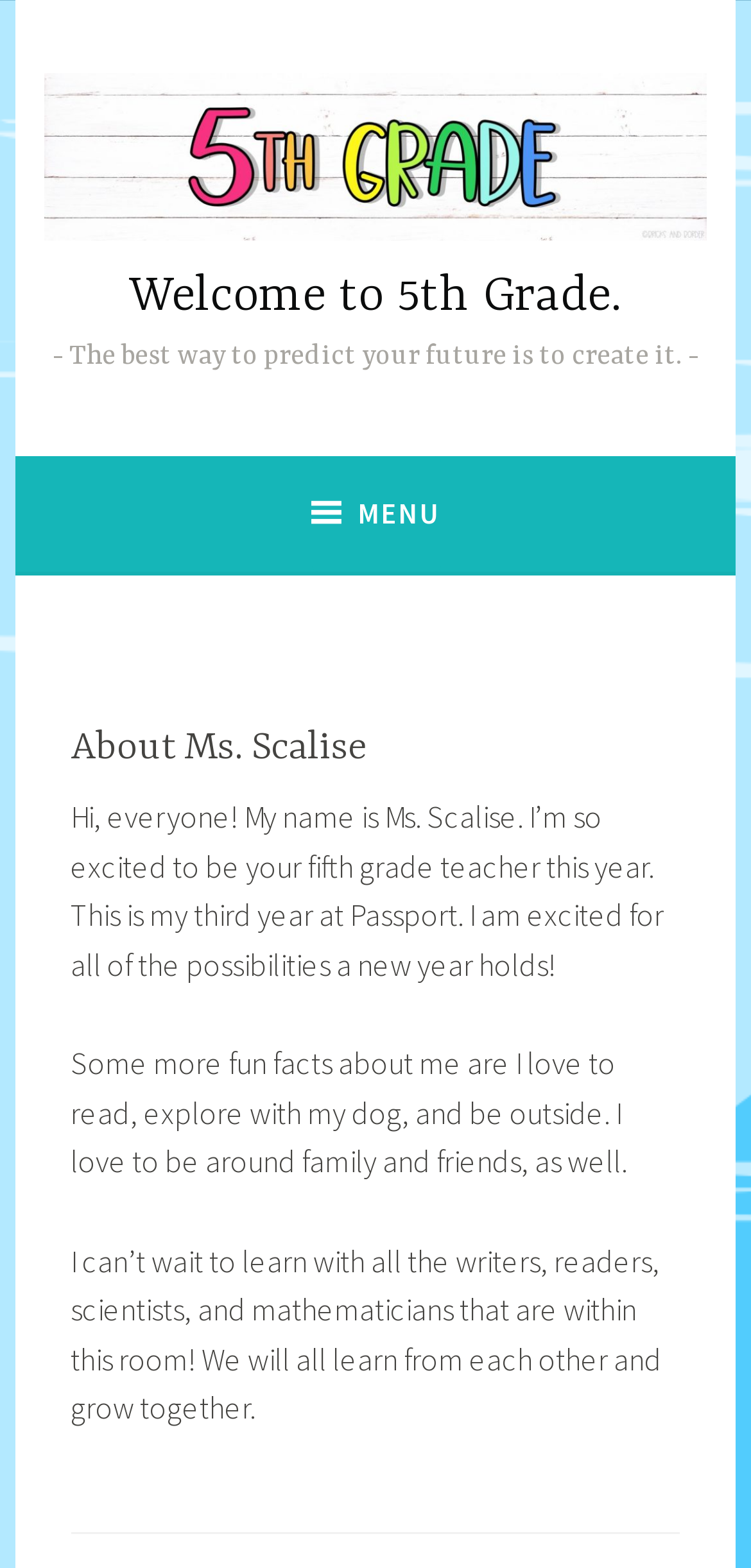Please determine the headline of the webpage and provide its content.

About Ms. Scalise